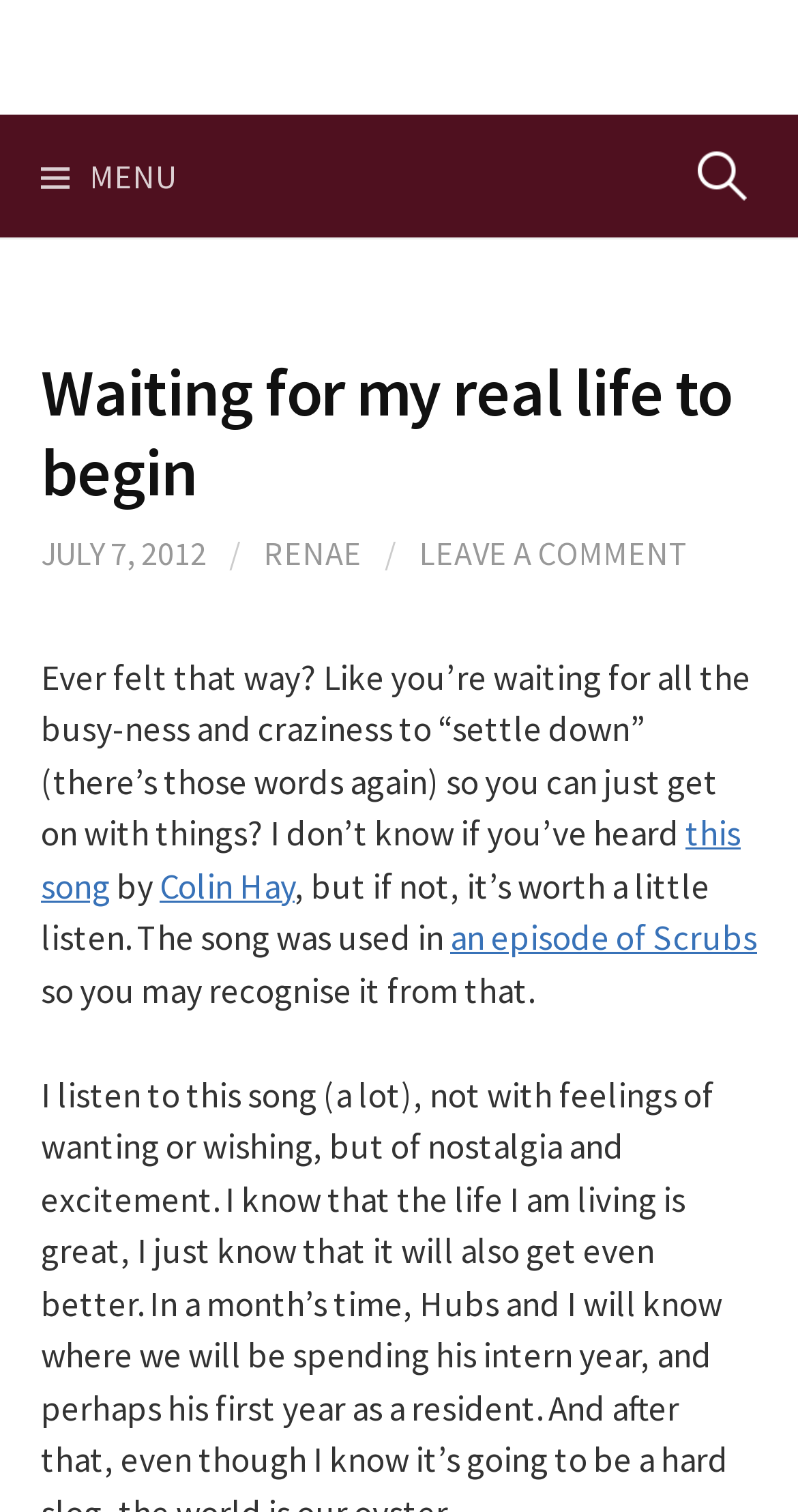Provide a short answer using a single word or phrase for the following question: 
What is the song mentioned in the article?

Waiting for my real life to begin